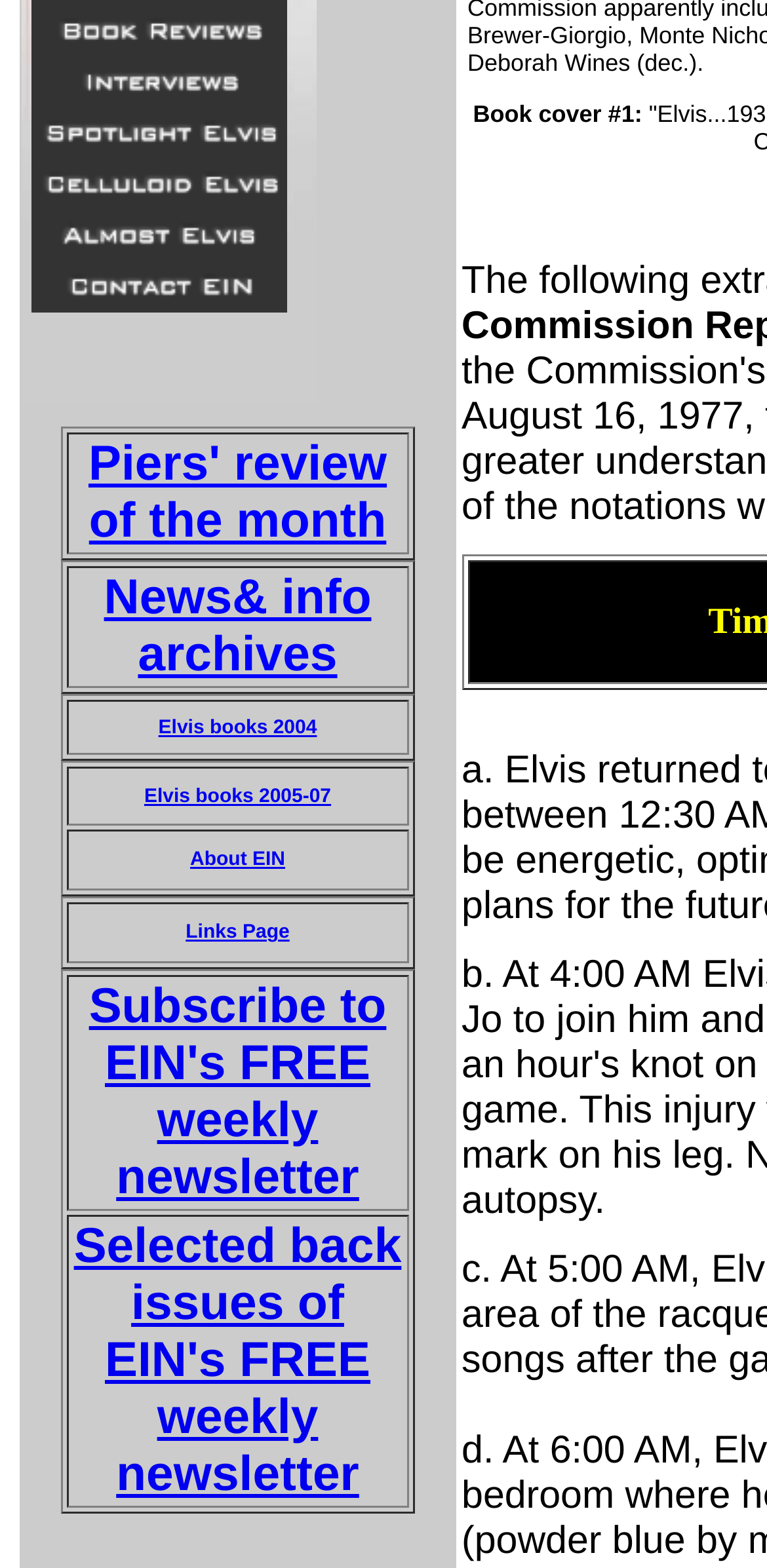Predict the bounding box coordinates for the UI element described as: "name="Contact"". The coordinates should be four float numbers between 0 and 1, presented as [left, top, right, bottom].

[0.041, 0.186, 0.374, 0.203]